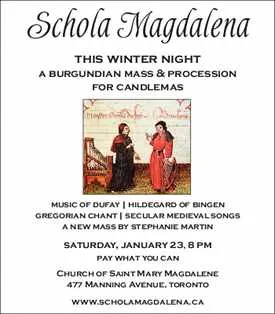Using the information from the screenshot, answer the following question thoroughly:
What is the date and time of the concert?

The details about the program are listed on the poster, including the date and time of the concert, which is scheduled for Saturday, January 23, at 8 PM.